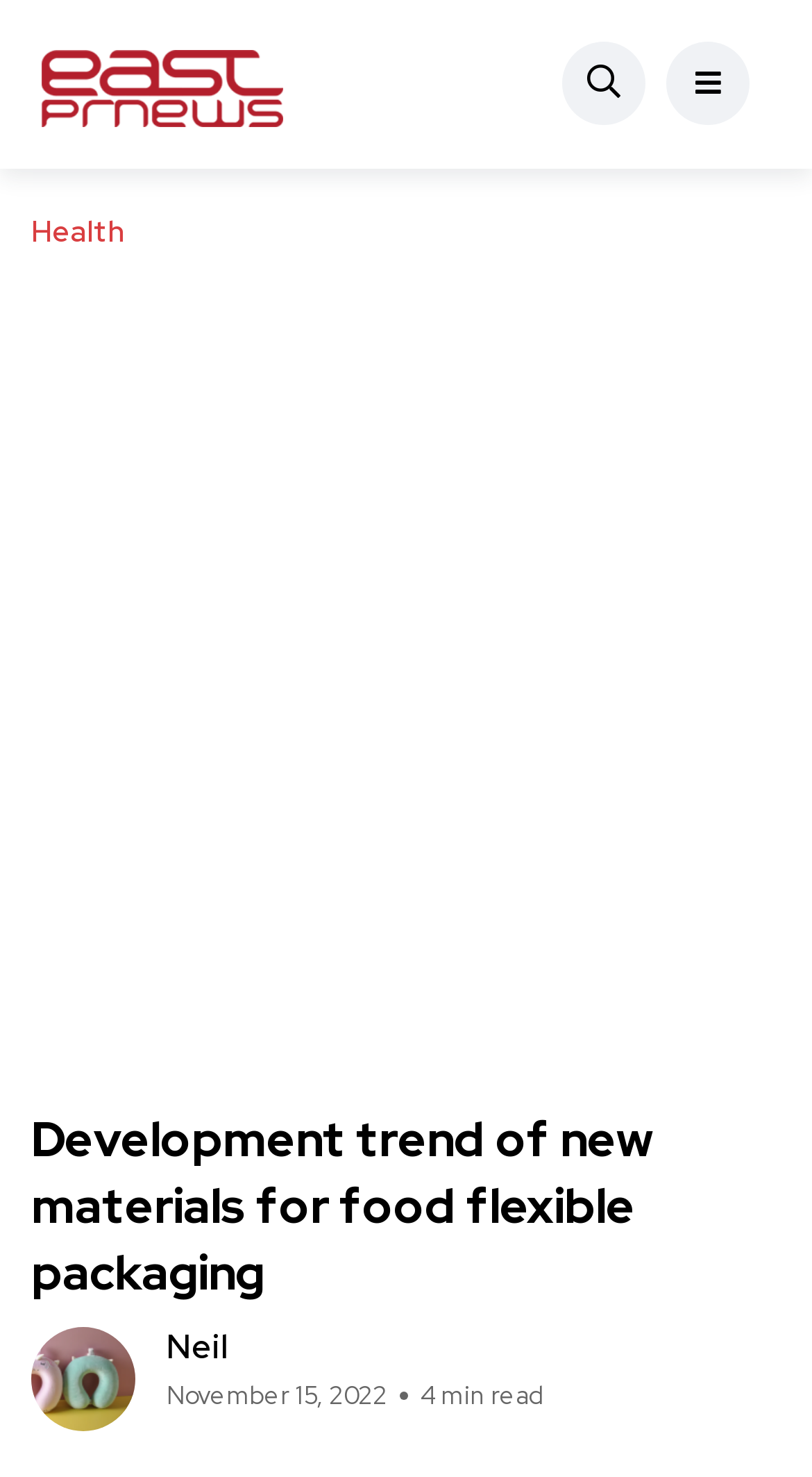Provide the bounding box coordinates of the HTML element described by the text: "Health". The coordinates should be in the format [left, top, right, bottom] with values between 0 and 1.

[0.018, 0.131, 0.174, 0.181]